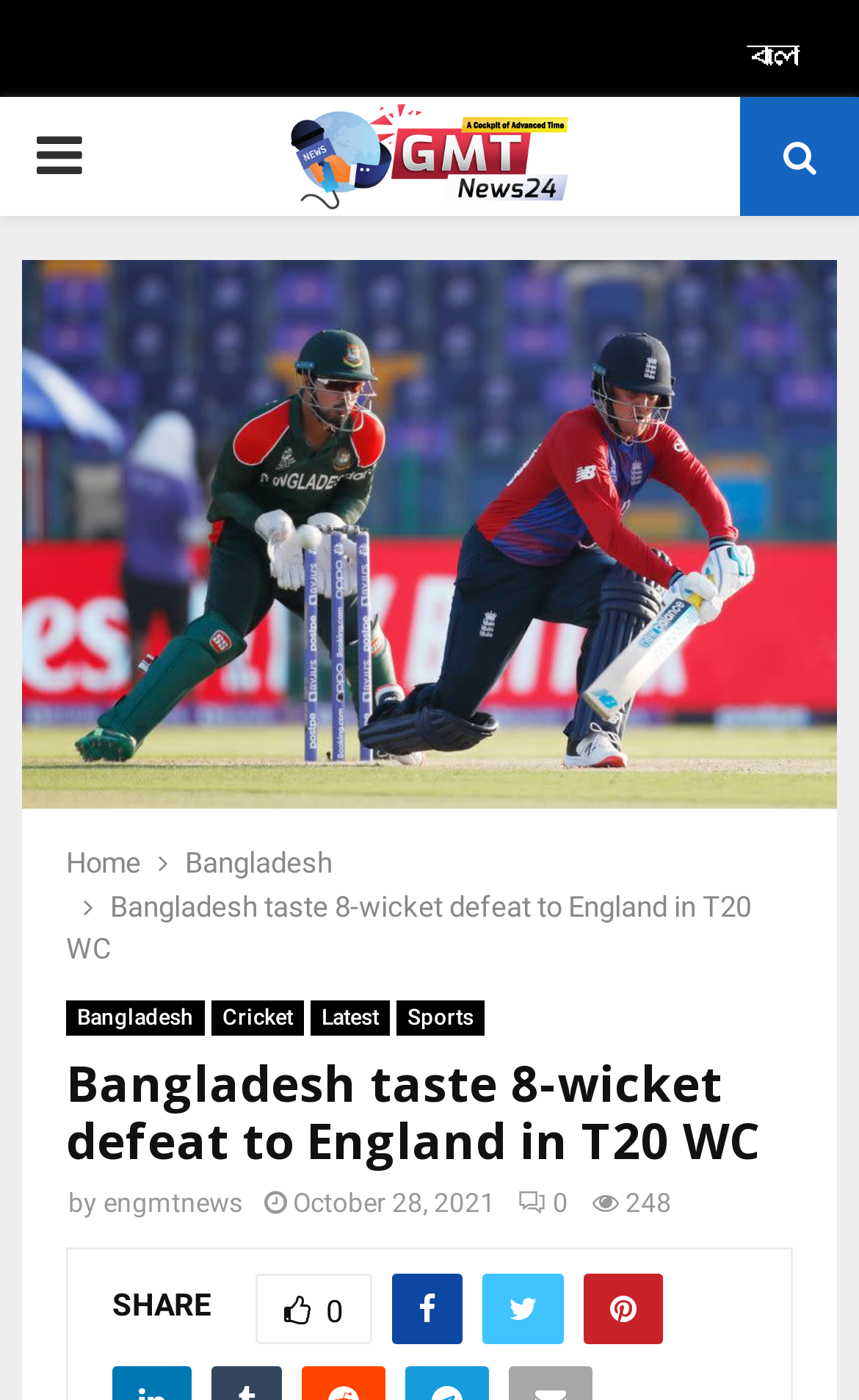Given the content of the image, can you provide a detailed answer to the question?
What is the date of the article?

From the webpage, we can see the time element which contains the date 'October 28, 2021', indicating that the article was published on this date.